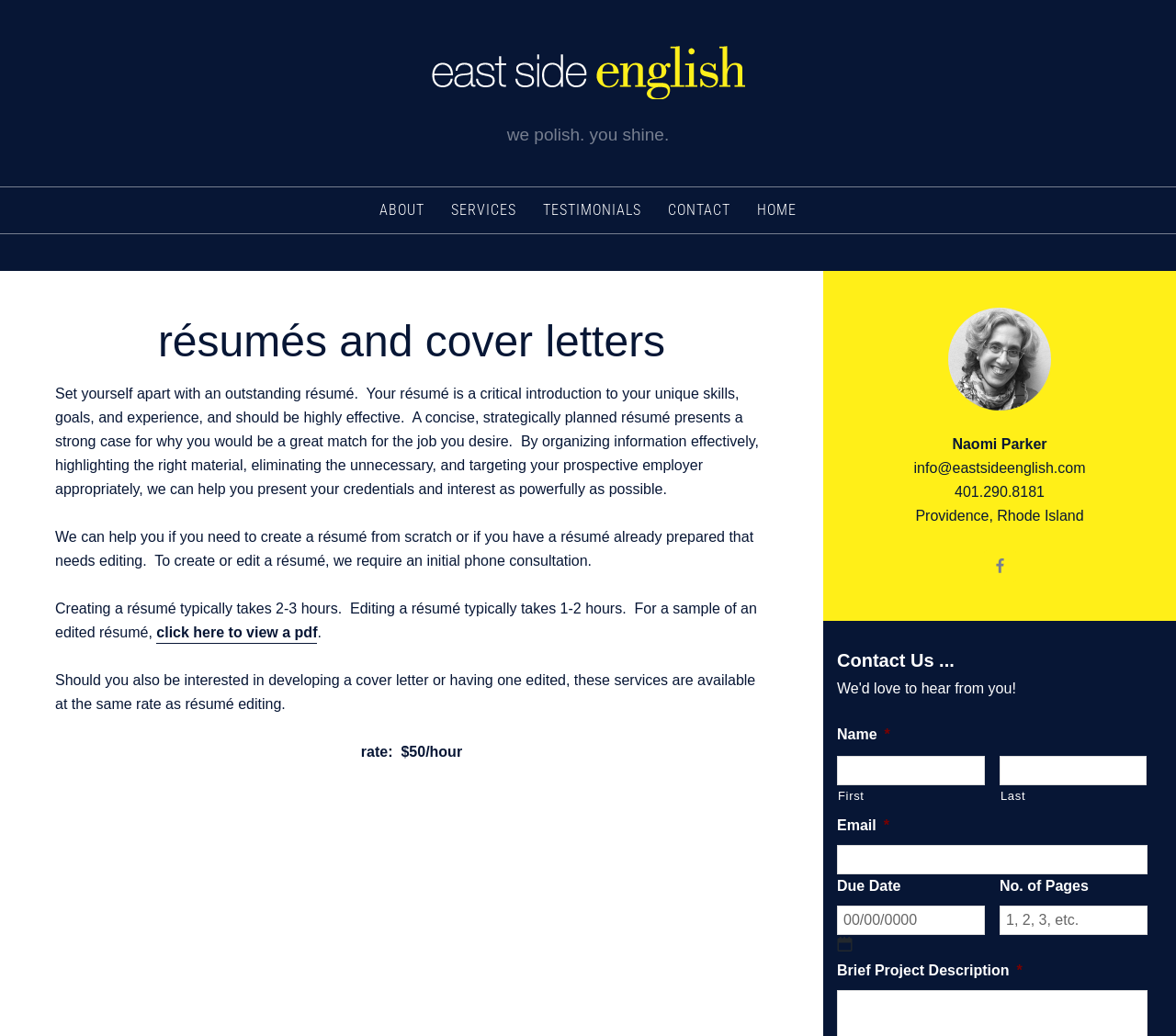Please specify the bounding box coordinates of the clickable region necessary for completing the following instruction: "Click on the ABOUT link". The coordinates must consist of four float numbers between 0 and 1, i.e., [left, top, right, bottom].

[0.313, 0.181, 0.37, 0.225]